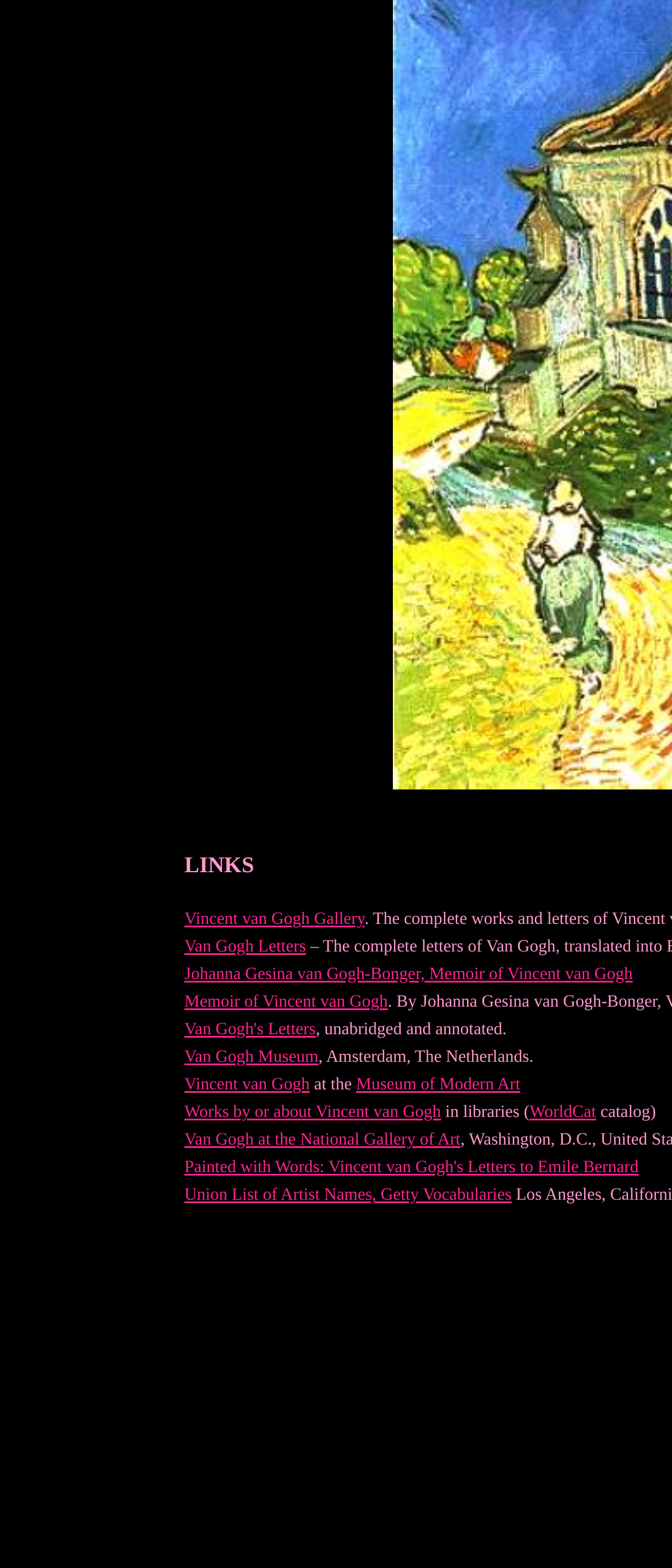What is the location of the Van Gogh Museum?
Examine the screenshot and reply with a single word or phrase.

Amsterdam, The Netherlands